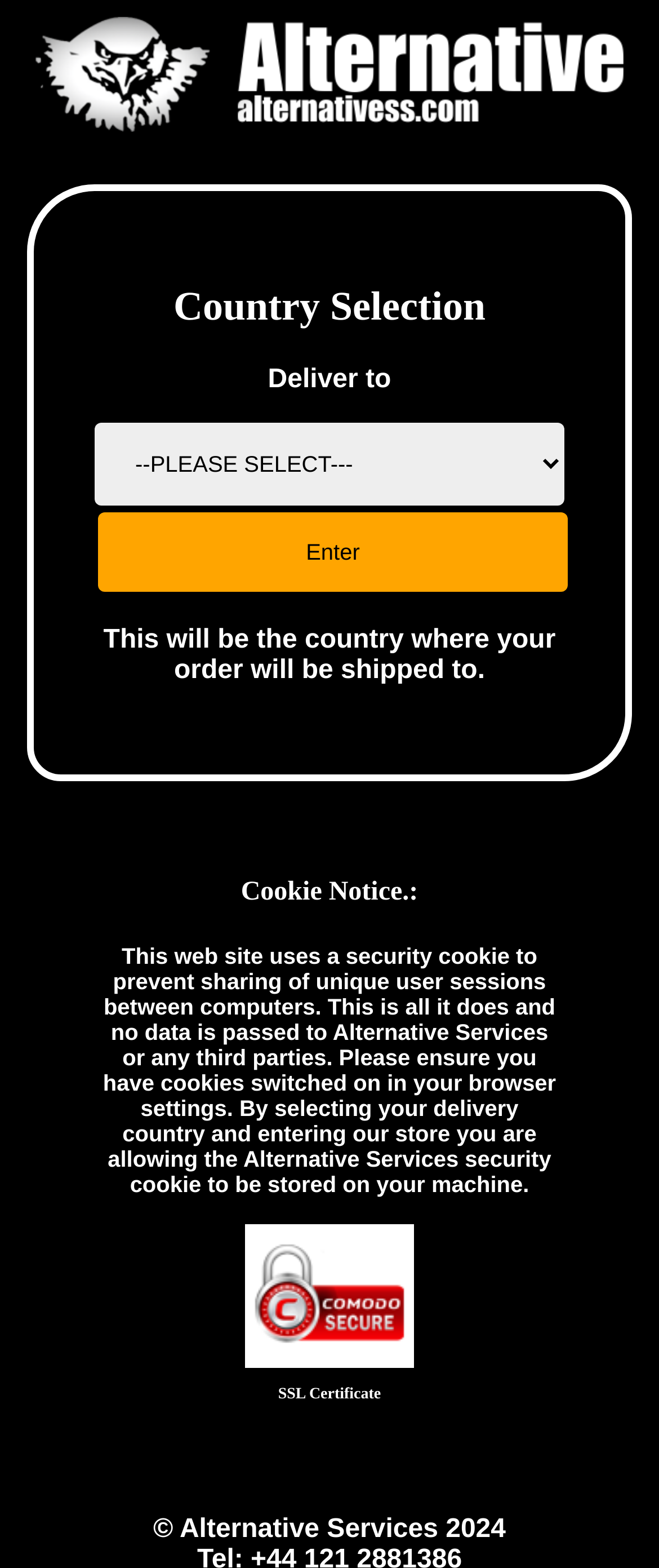Give a one-word or one-phrase response to the question: 
What is the logo of the website?

Alternative logo